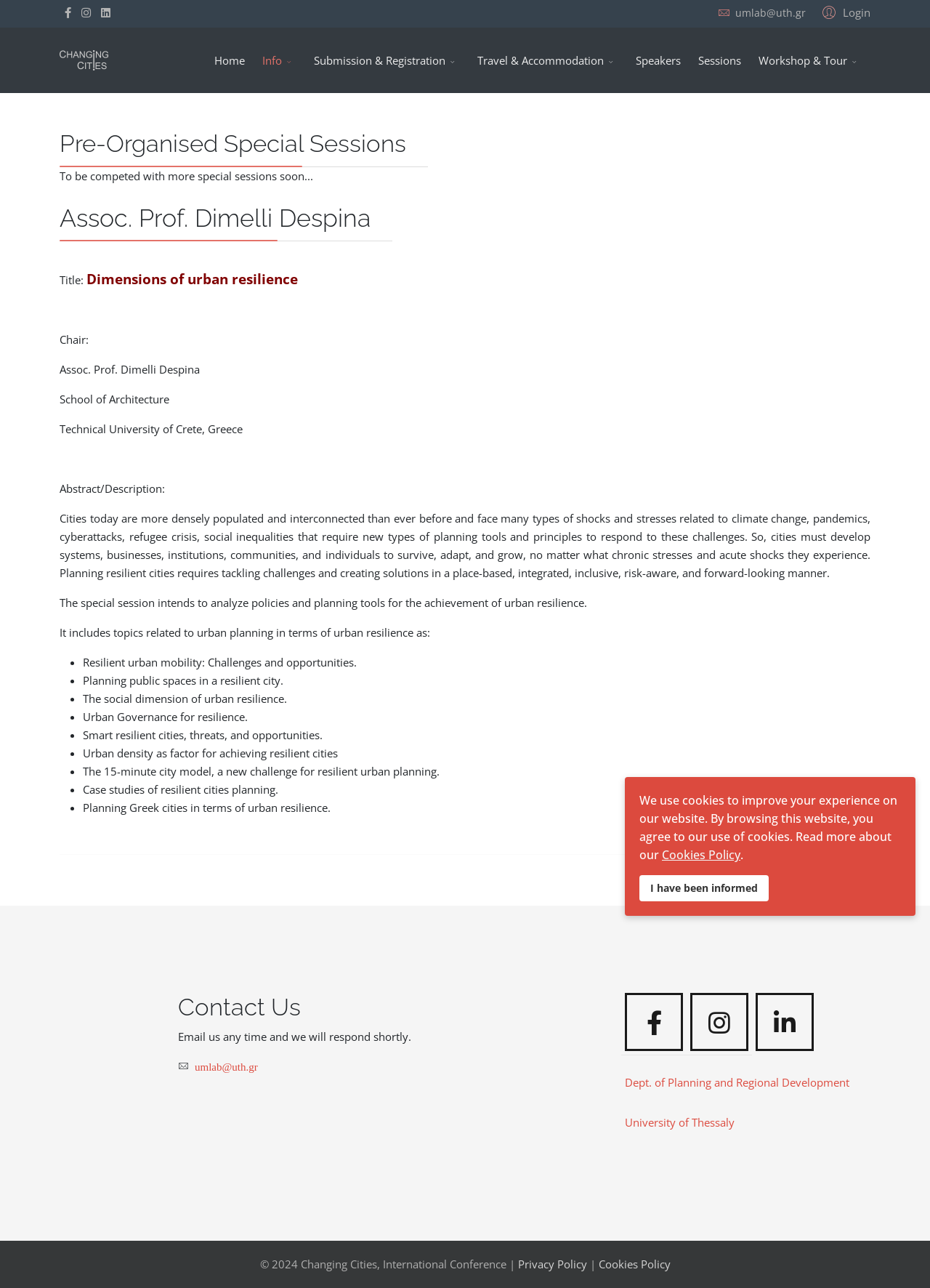Identify the bounding box coordinates for the element you need to click to achieve the following task: "Contact the organizer via email". Provide the bounding box coordinates as four float numbers between 0 and 1, in the form [left, top, right, bottom].

[0.791, 0.005, 0.866, 0.015]